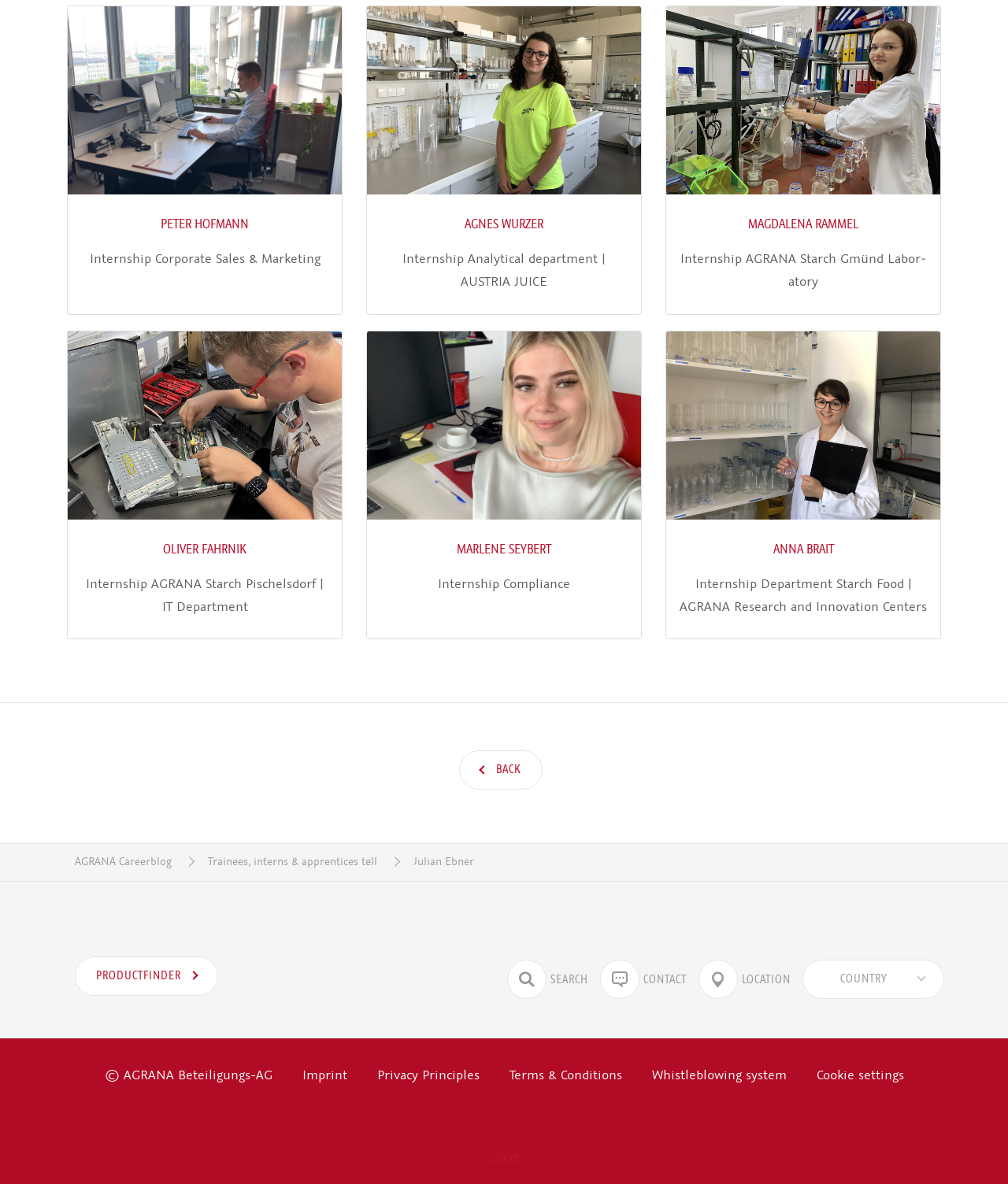Determine the bounding box coordinates of the clickable area required to perform the following instruction: "Go to AGRANA Careerblog". The coordinates should be represented as four float numbers between 0 and 1: [left, top, right, bottom].

[0.074, 0.722, 0.17, 0.734]